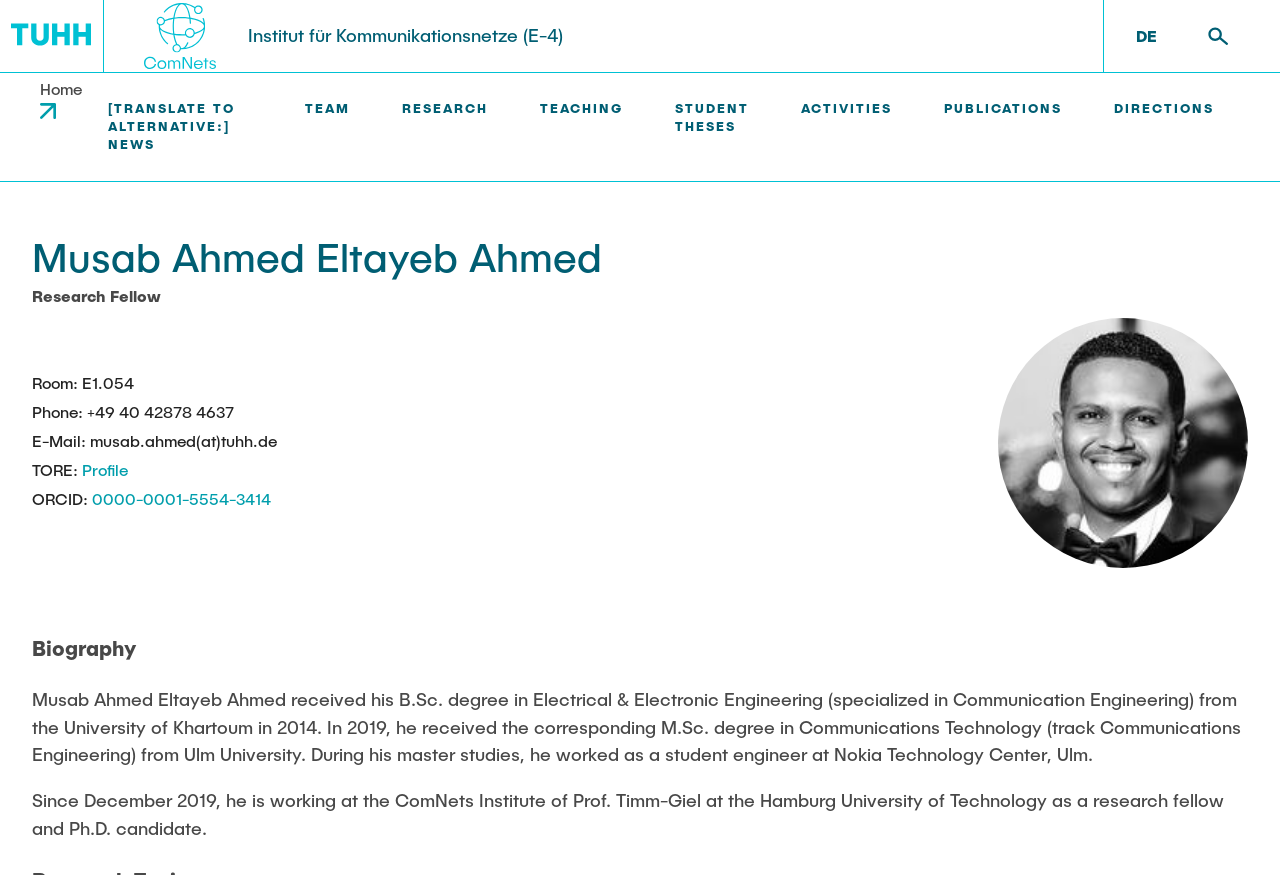Locate the bounding box coordinates of the element's region that should be clicked to carry out the following instruction: "Click on the link to view student theses". The coordinates need to be four float numbers between 0 and 1, i.e., [left, top, right, bottom].

[0.527, 0.114, 0.585, 0.153]